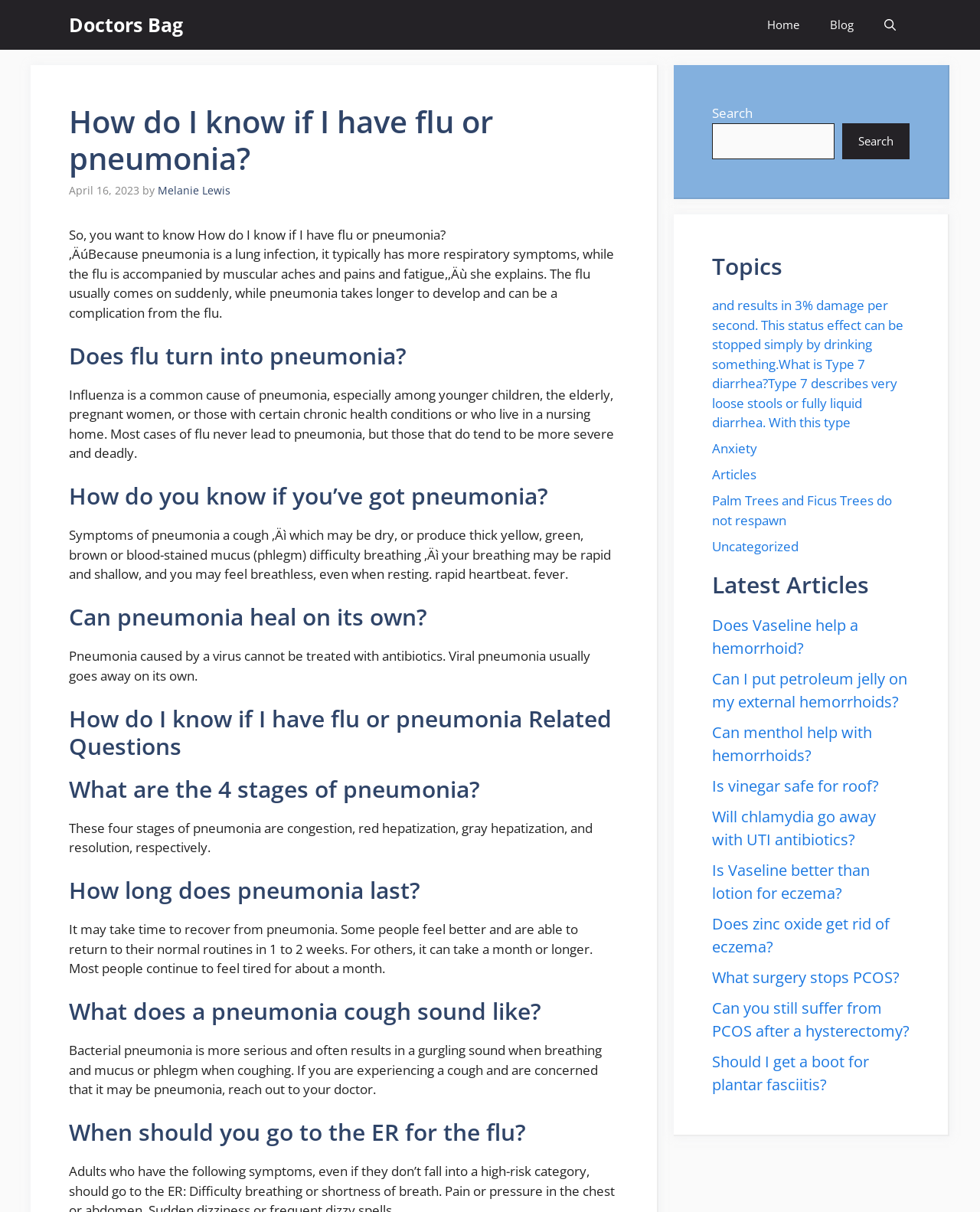Find the bounding box coordinates of the element to click in order to complete the given instruction: "Search for a topic."

[0.727, 0.101, 0.852, 0.131]